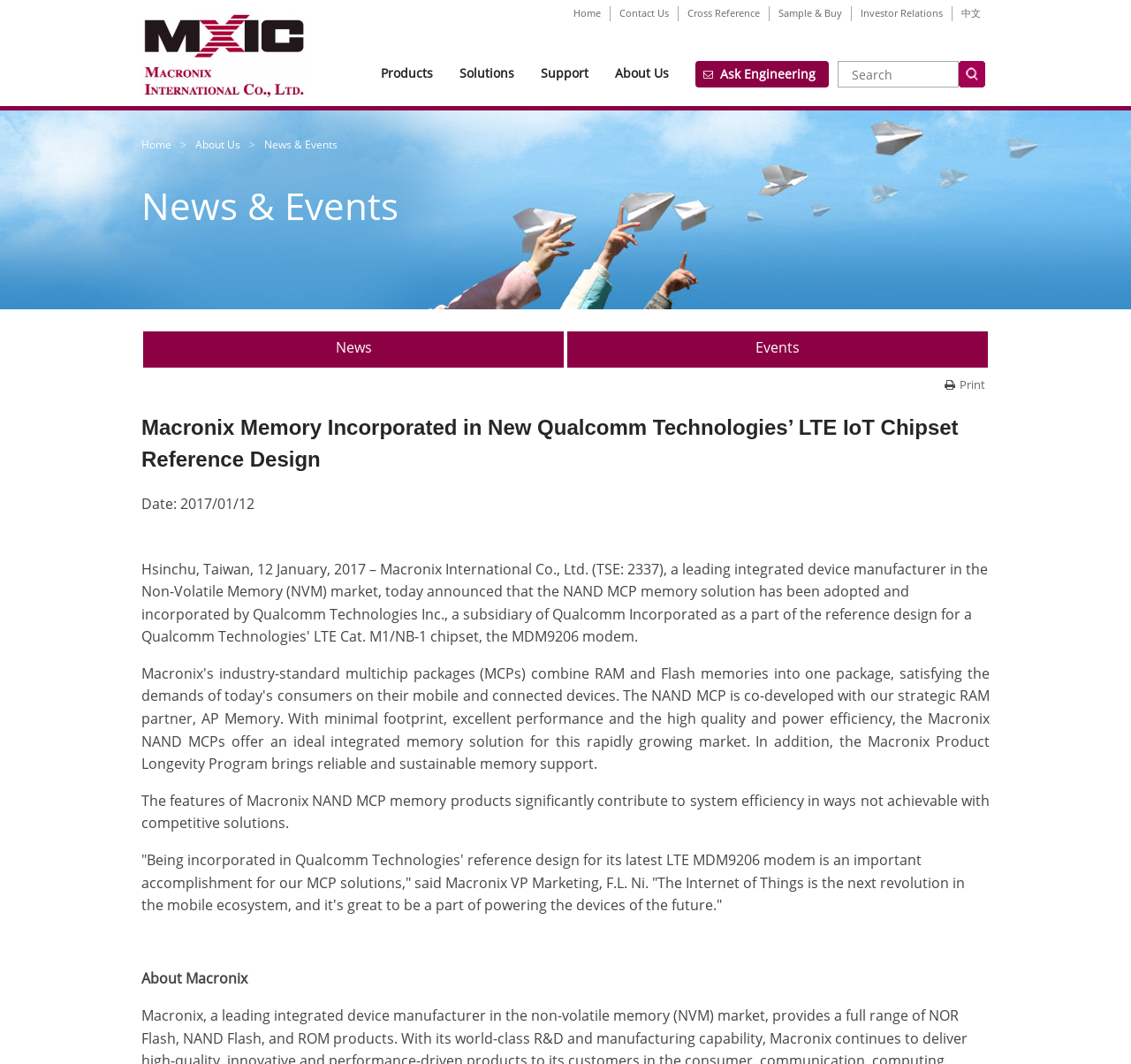Generate an in-depth caption that captures all aspects of the webpage.

The webpage is about Macronix Memory Incorporated and its involvement in Qualcomm Technologies' LTE IoT Chipset Reference Design. At the top, there is a navigation menu with seven links: "Home", "Contact Us", "Cross Reference", "Sample & Buy", "Investor Relations", "中文", and a search bar. Below the navigation menu, there is a header section with a logo and several links: "About Us", "Support", "Solutions", and "Products".

On the left side, there is a sidebar with links to "Home", "About Us", and "News & Events". The main content area has a heading that matches the title of the webpage. Below the heading, there are two links: "News" and "Events". A "Print" link is located at the top-right corner of the main content area.

The main content consists of a news article with a date "2017/01/12" and three paragraphs of text. The first paragraph describes the benefits of Macronix NAND MCP memory products. The second paragraph is a quote from Macronix VP Marketing, F.L. Ni, discussing the importance of being part of Qualcomm Technologies' reference design. The third paragraph is empty, followed by a link to "About Macronix" at the bottom of the page.